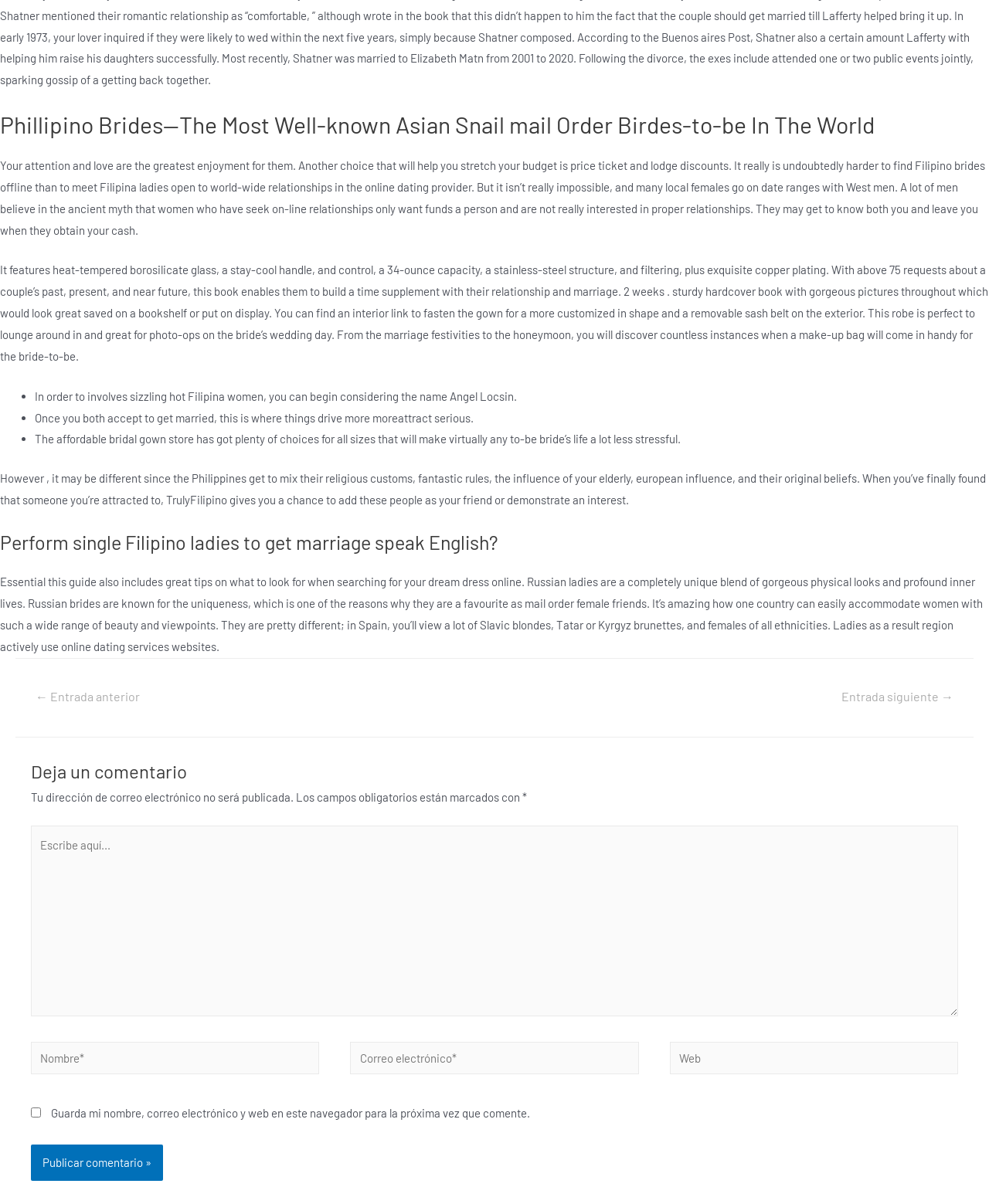Provide a single word or phrase to answer the given question: 
What is the feature of the described robe?

Removable sash belt